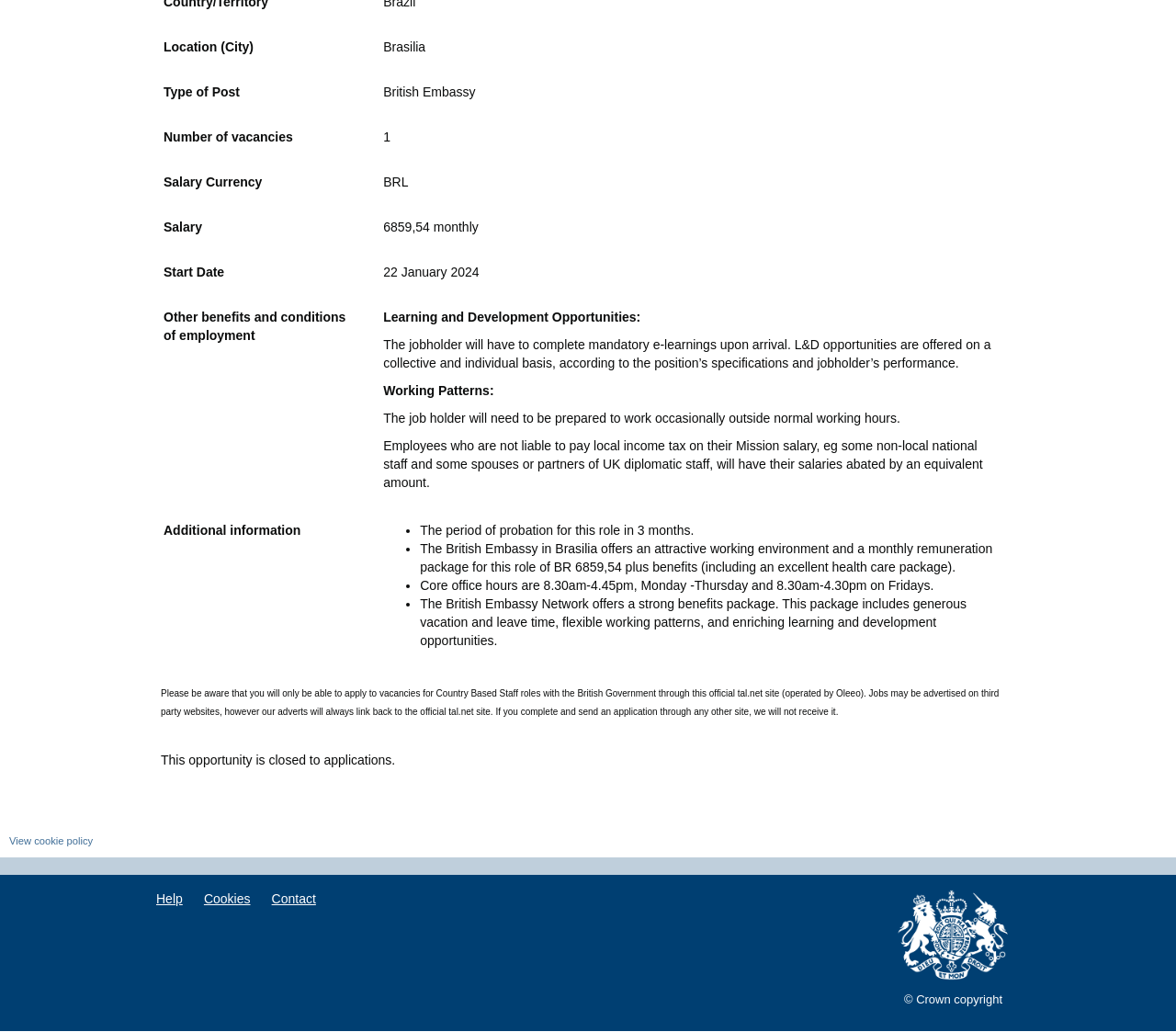What is the type of post?
Refer to the image and provide a one-word or short phrase answer.

British Embassy